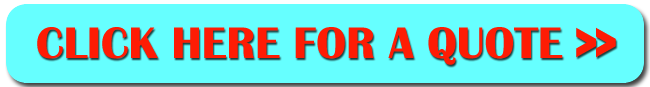Explain the image in detail, mentioning the main subjects and background elements.

An eye-catching call-to-action button featuring the phrase "CLICK HERE FOR A QUOTE >>", prominently displayed in bold red letters against a vibrant turquoise background. This graphic invites users to engage with the service, allowing them to request pricing information for man with a van services in Chalford, Gloucestershire. The design is straightforward and attention-grabbing, making it easy for potential customers to access the information they need.